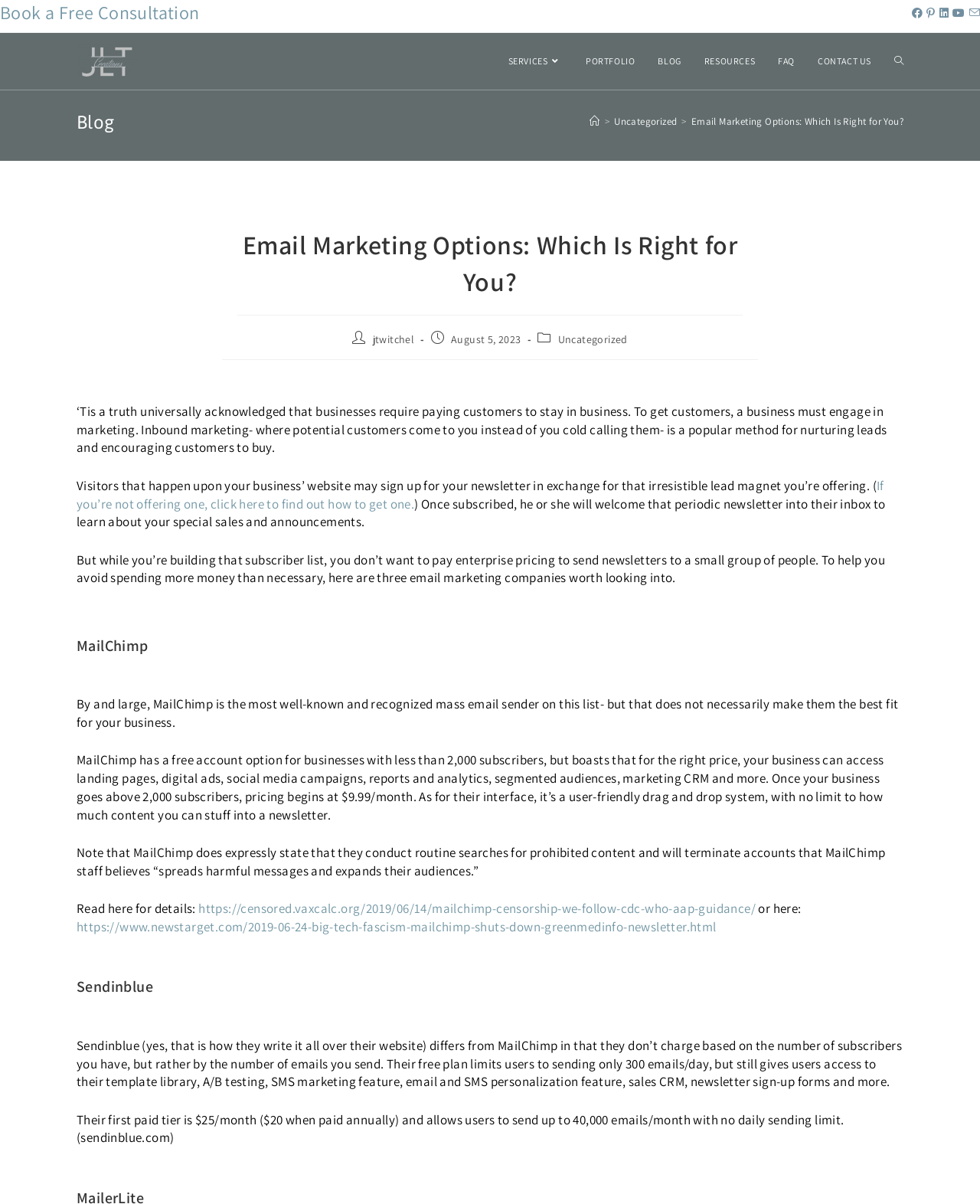Indicate the bounding box coordinates of the clickable region to achieve the following instruction: "Book a free consultation."

[0.0, 0.0, 0.204, 0.02]